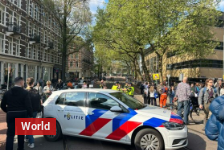Elaborate on the image by describing it in detail.

The image captures a bustling scene during a Pro-Palestine protest in a European city. In the foreground, a police car with distinctive red and blue markings is parked prominently, indicating the presence of law enforcement at the event. Surrounding the vehicle, a diverse group of demonstrators can be seen, holding signs and banners that represent their views on the ongoing political situation. The trees lining the street provide a backdrop of greenery, while modern buildings loomed in the background add to the cityscape aesthetic. The caption highlights the significance of the protest and the authorities' role in managing the gatherings, with the context being a current event in the realm of global affairs.